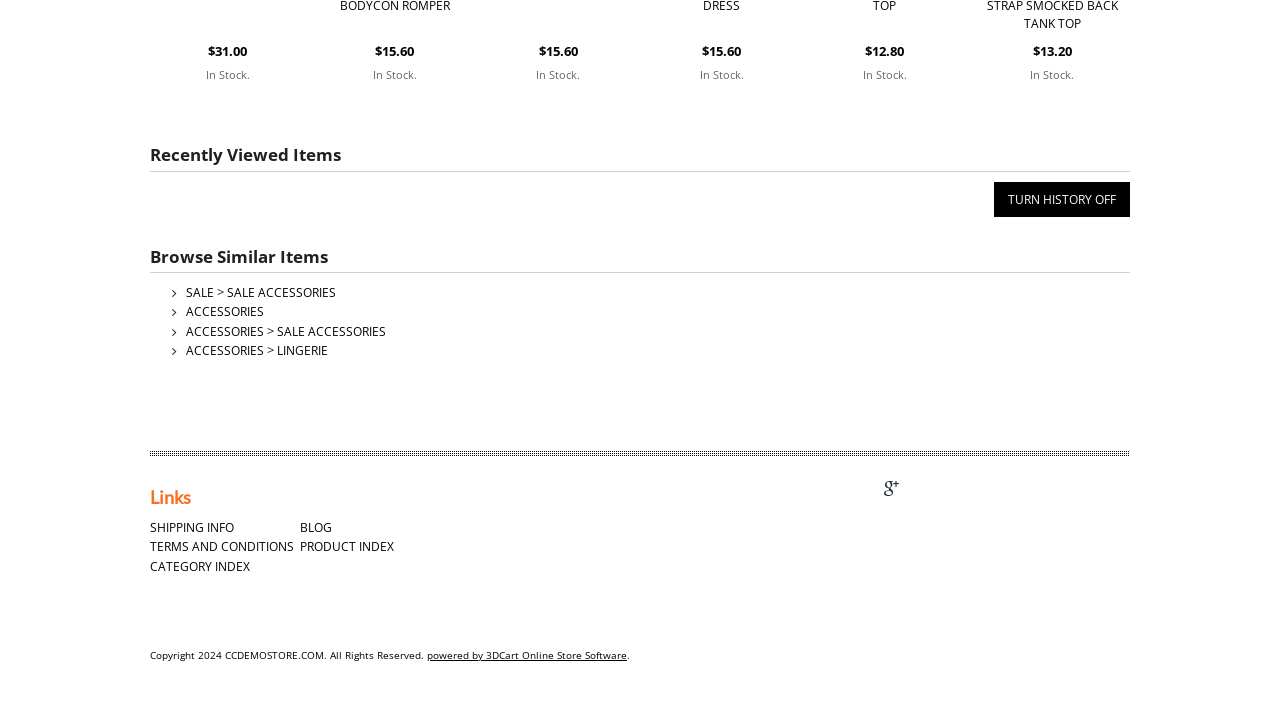Please identify the bounding box coordinates of the element that needs to be clicked to perform the following instruction: "Go to sale accessories".

[0.177, 0.391, 0.263, 0.414]